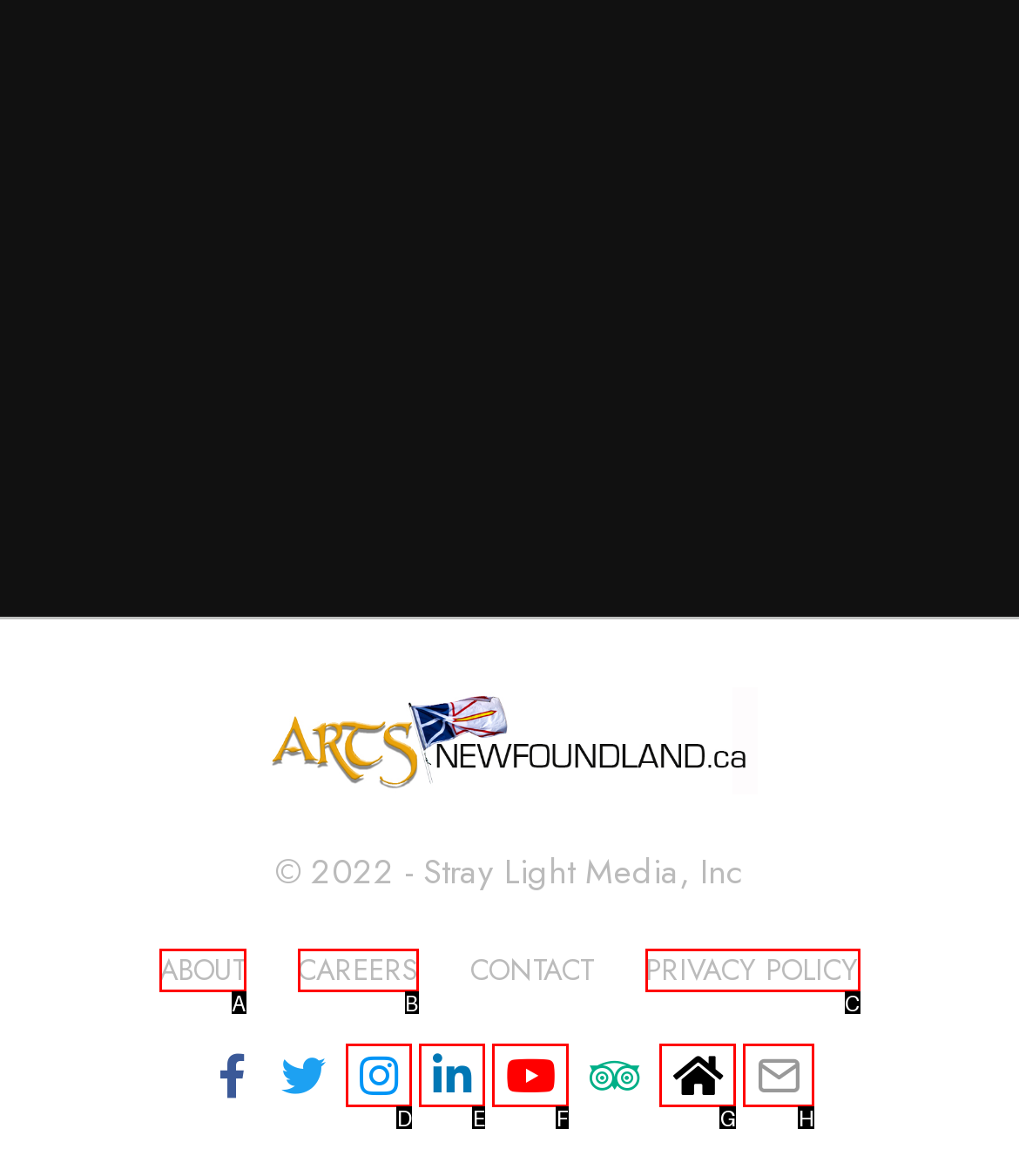From the given options, choose the HTML element that aligns with the description: title="Home". Respond with the letter of the selected element.

G